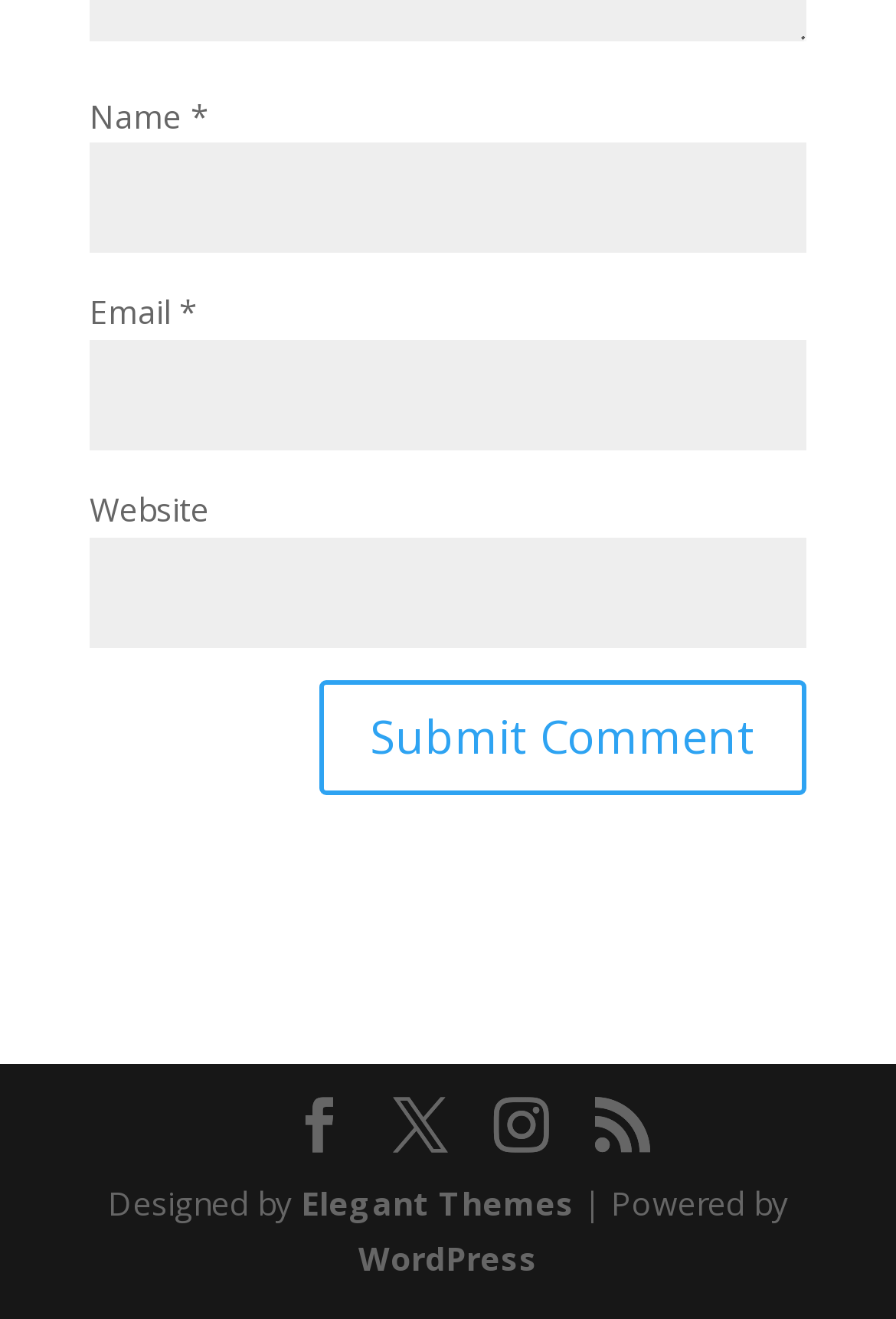Could you find the bounding box coordinates of the clickable area to complete this instruction: "Visit WordPress"?

[0.4, 0.937, 0.6, 0.97]